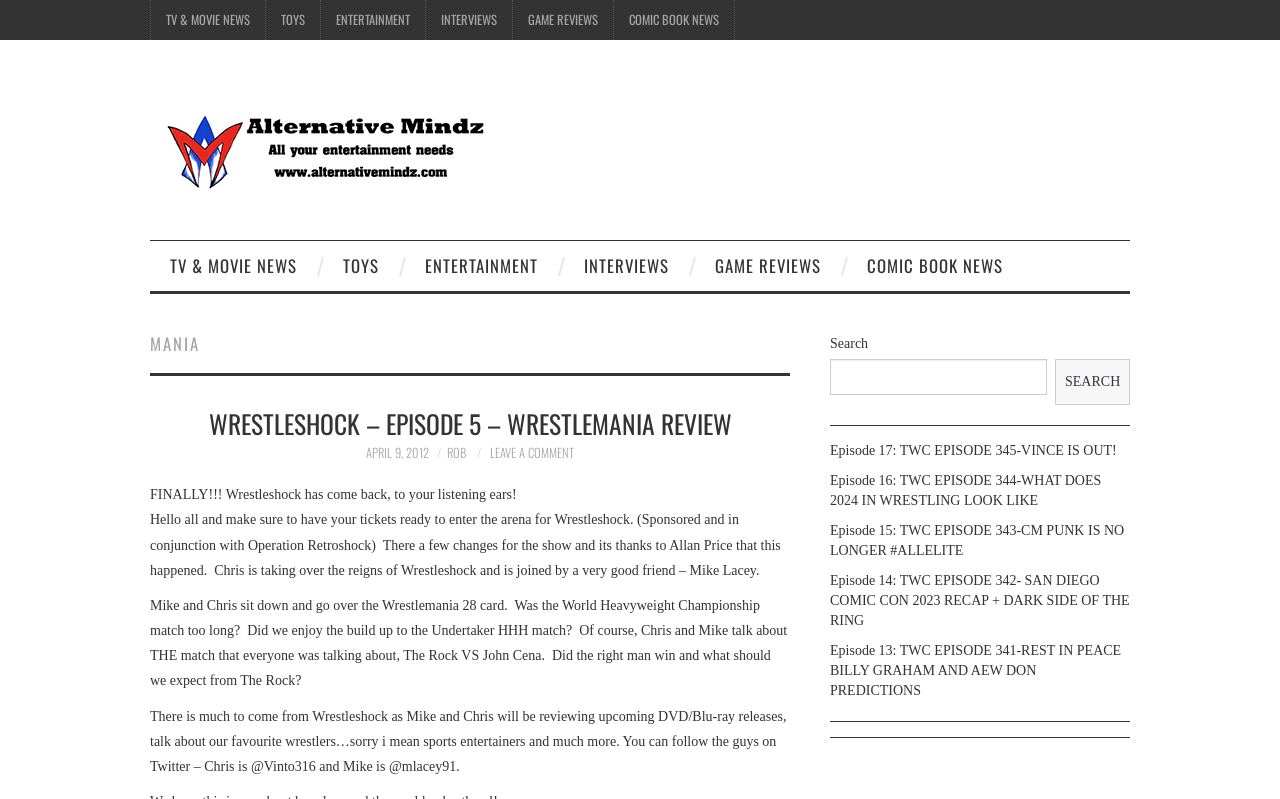What is the name of the person who is taking over the reigns of Wrestleshock? Look at the image and give a one-word or short phrase answer.

Chris